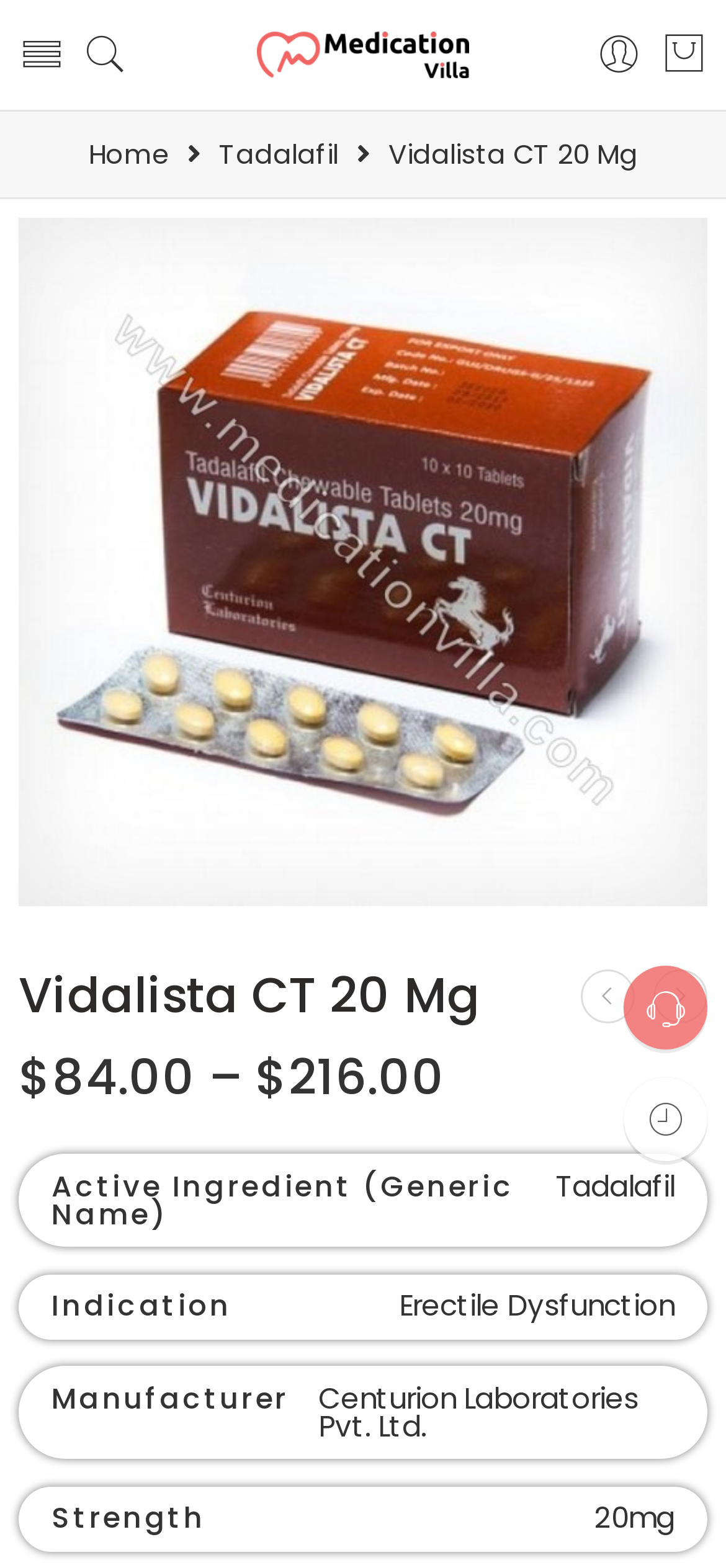Based on the image, provide a detailed response to the question:
Who is the manufacturer of the medication?

The manufacturer of the medication can be found in the gridcell element with the text 'Centurion Laboratories Pvt. Ltd.' which is located in the row with the rowheader element with the text 'Manufacturer'.